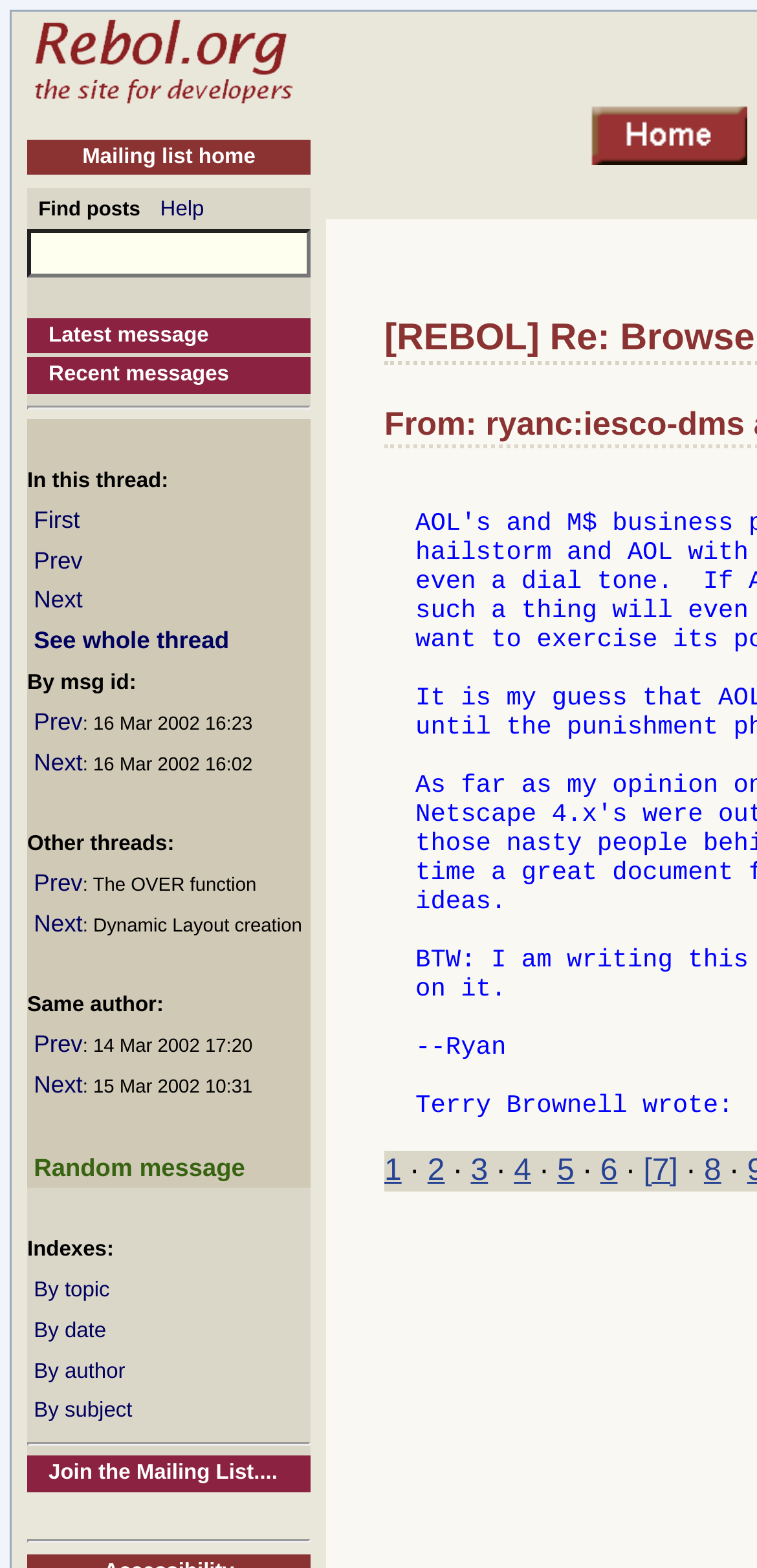Please look at the image and answer the question with a detailed explanation: What is the purpose of the textbox?

The textbox is located at the top of the webpage, and it is likely used for searching within the mailing list archive. The presence of the 'Find posts' text nearby suggests that the textbox is used for searching posts.